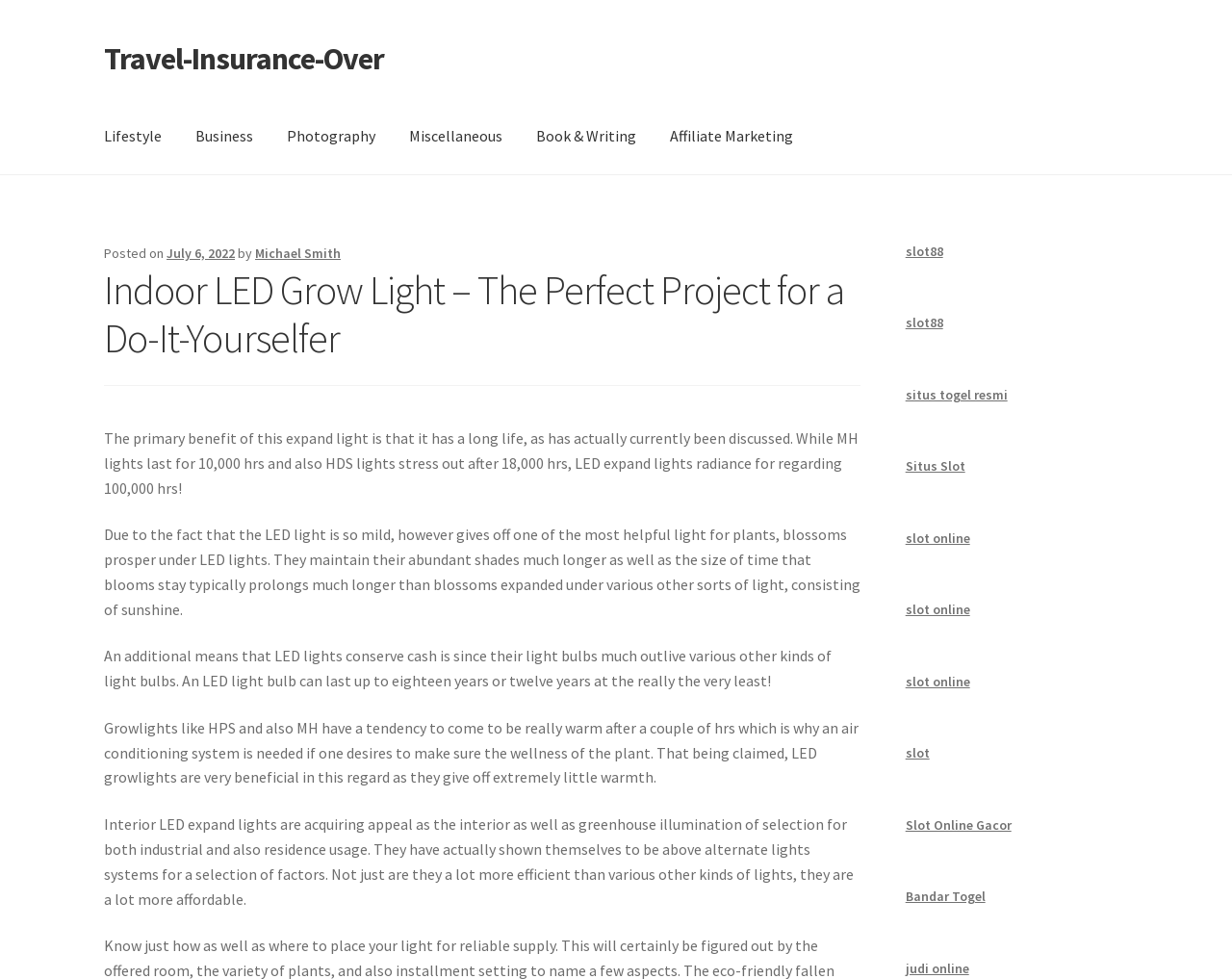Determine the webpage's heading and output its text content.

Indoor LED Grow Light – The Perfect Project for a Do-It-Yourselfer